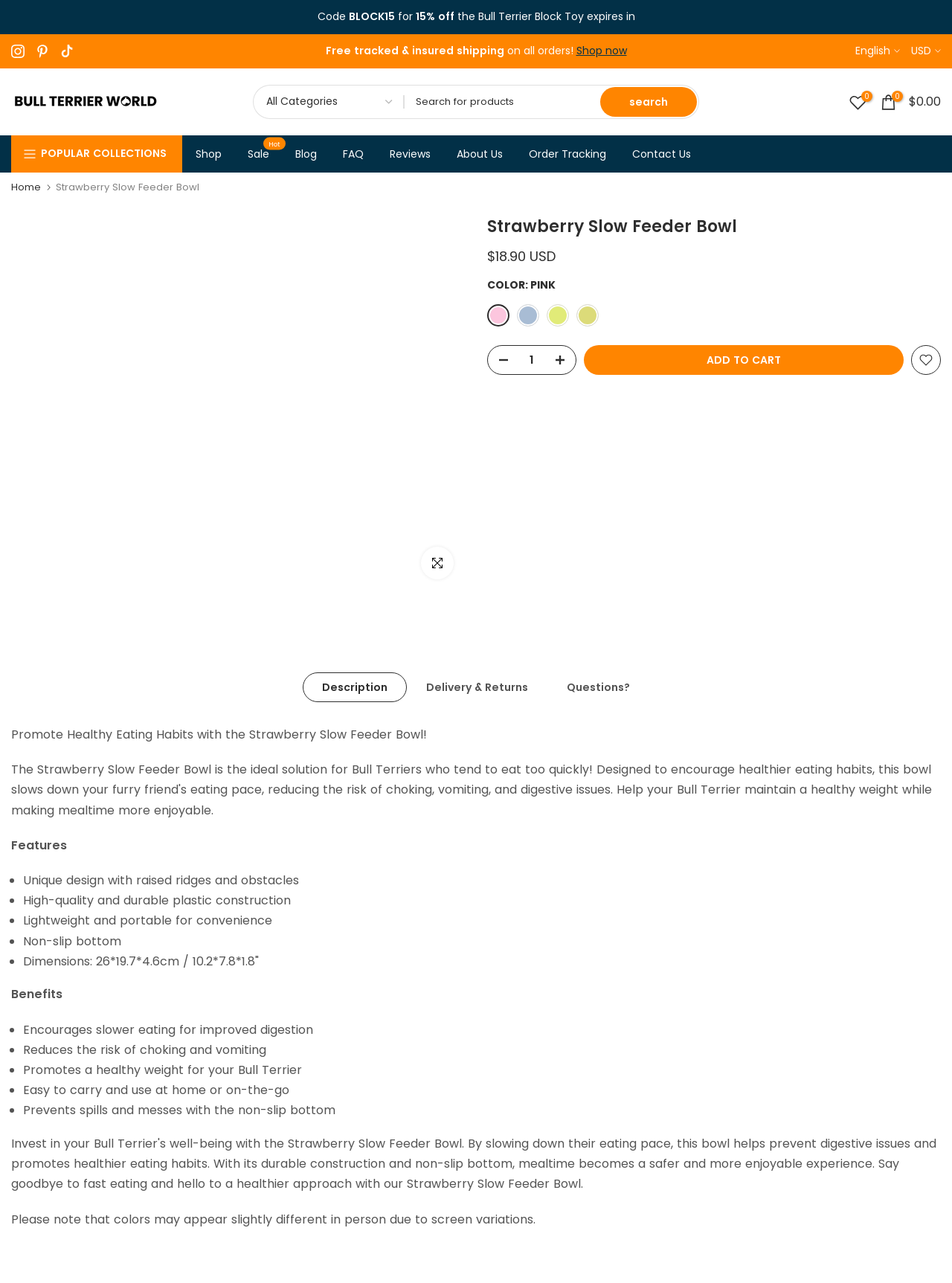Please provide the bounding box coordinates for the element that needs to be clicked to perform the following instruction: "Shop now". The coordinates should be given as four float numbers between 0 and 1, i.e., [left, top, right, bottom].

[0.605, 0.034, 0.658, 0.045]